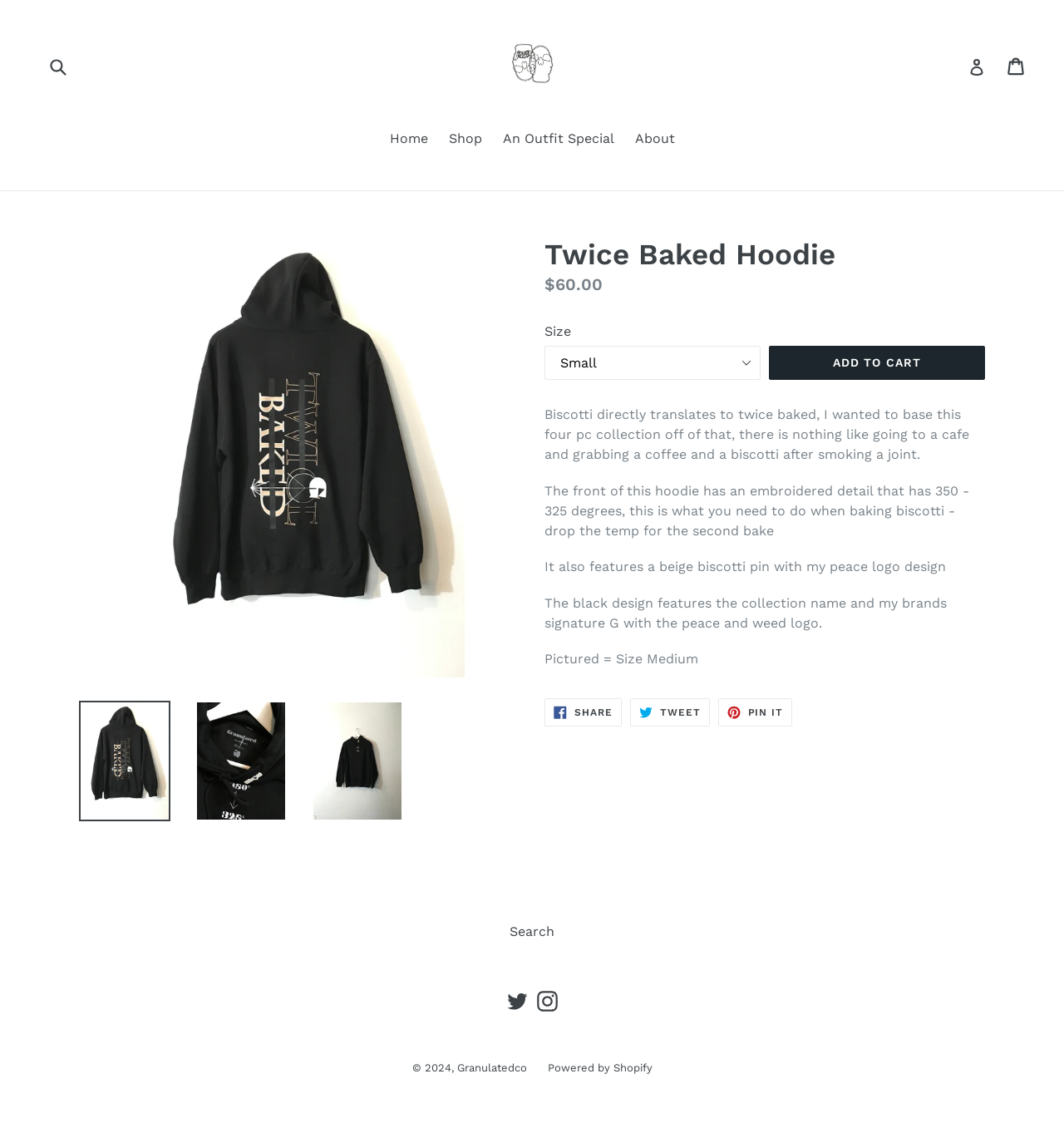Respond with a single word or short phrase to the following question: 
What is the color of the design on the hoodie?

Black